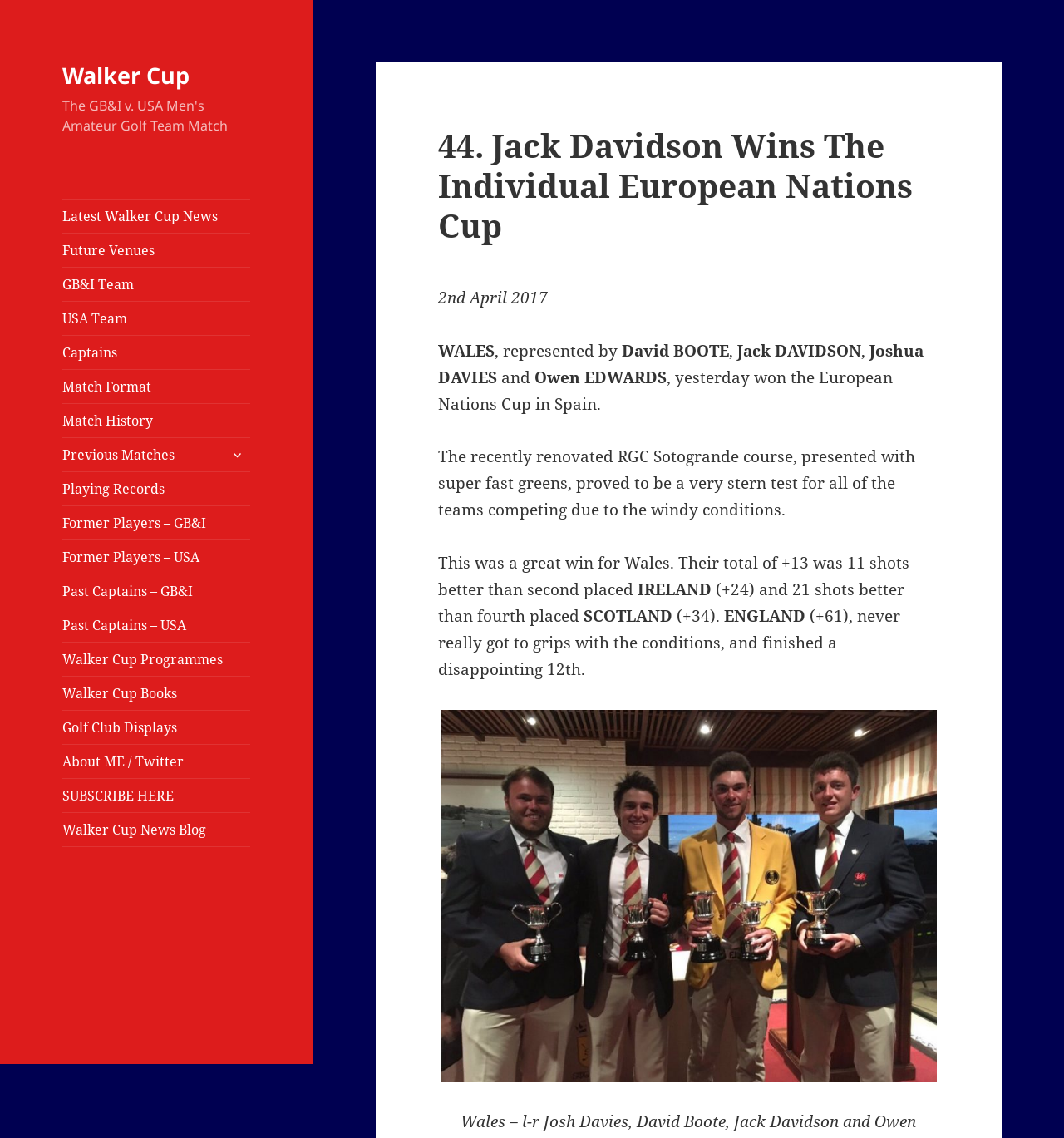Describe the entire webpage, focusing on both content and design.

The webpage is about the Walker Cup, a golf tournament. At the top, there is a header section with a title "44. Jack Davidson Wins The Individual European Nations Cup" and a link to "Walker Cup" on the left. Below the header, there are multiple links to various sections related to the Walker Cup, such as "Latest Walker Cup News", "Future Venues", "GB&I Team", and more. These links are aligned vertically on the left side of the page.

On the right side of the page, there is a main content section. It starts with a date "2nd April 2017" followed by a news article about Wales winning the European Nations Cup in Spain. The article mentions the team members, including David BOOTE, Jack DAVIDSON, Joshua DAVIES, and Owen EDWARDS. It also describes the challenging conditions at the RGC Sotogrande course and the performance of other teams, including IRELAND, SCOTLAND, and ENGLAND.

At the bottom of the page, there is a link to an unknown destination. Overall, the webpage has a simple layout with a focus on providing information about the Walker Cup and related news.